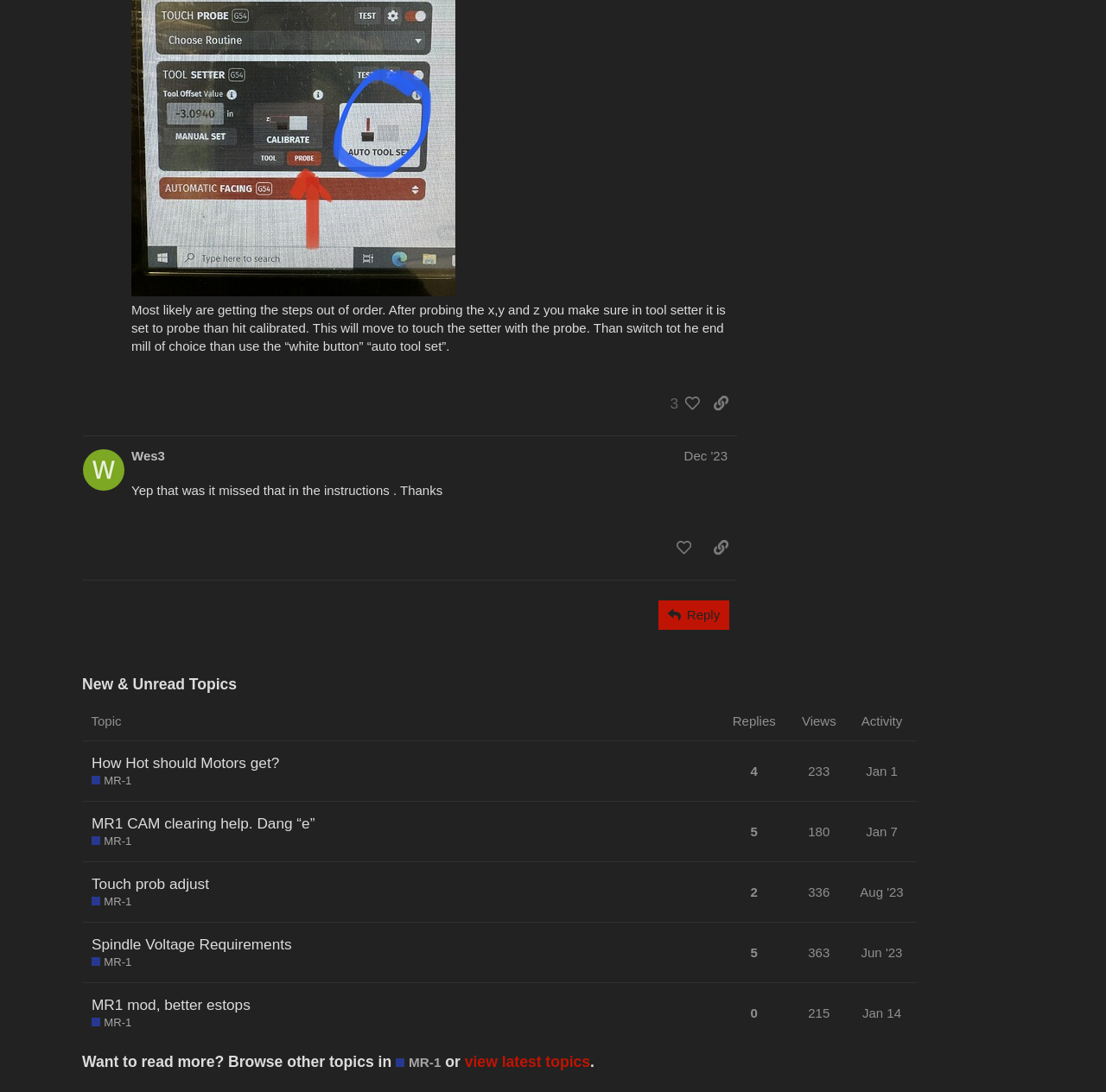Given the webpage screenshot, identify the bounding box of the UI element that matches this description: "Jan 14".

[0.776, 0.909, 0.819, 0.946]